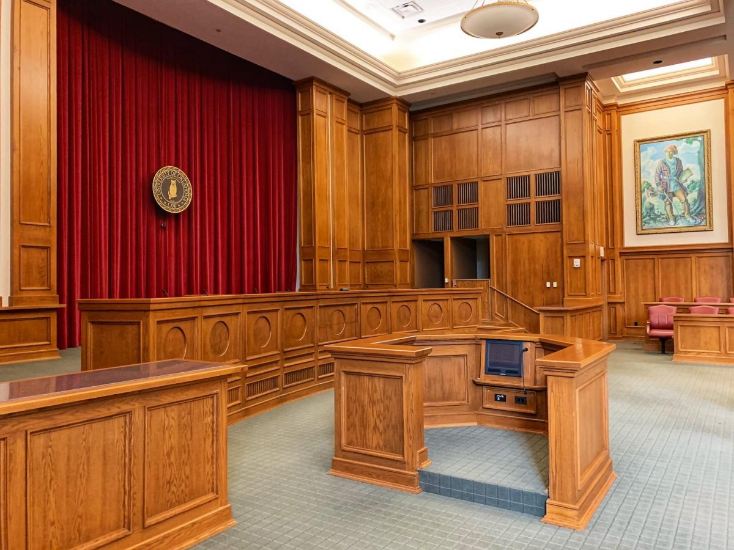What type of furniture is arranged on the right side?
Give a detailed explanation using the information visible in the image.

According to the caption, 'soft armchairs are arranged' on the right side of the courtroom, suggesting a place for spectators or legal counsel.